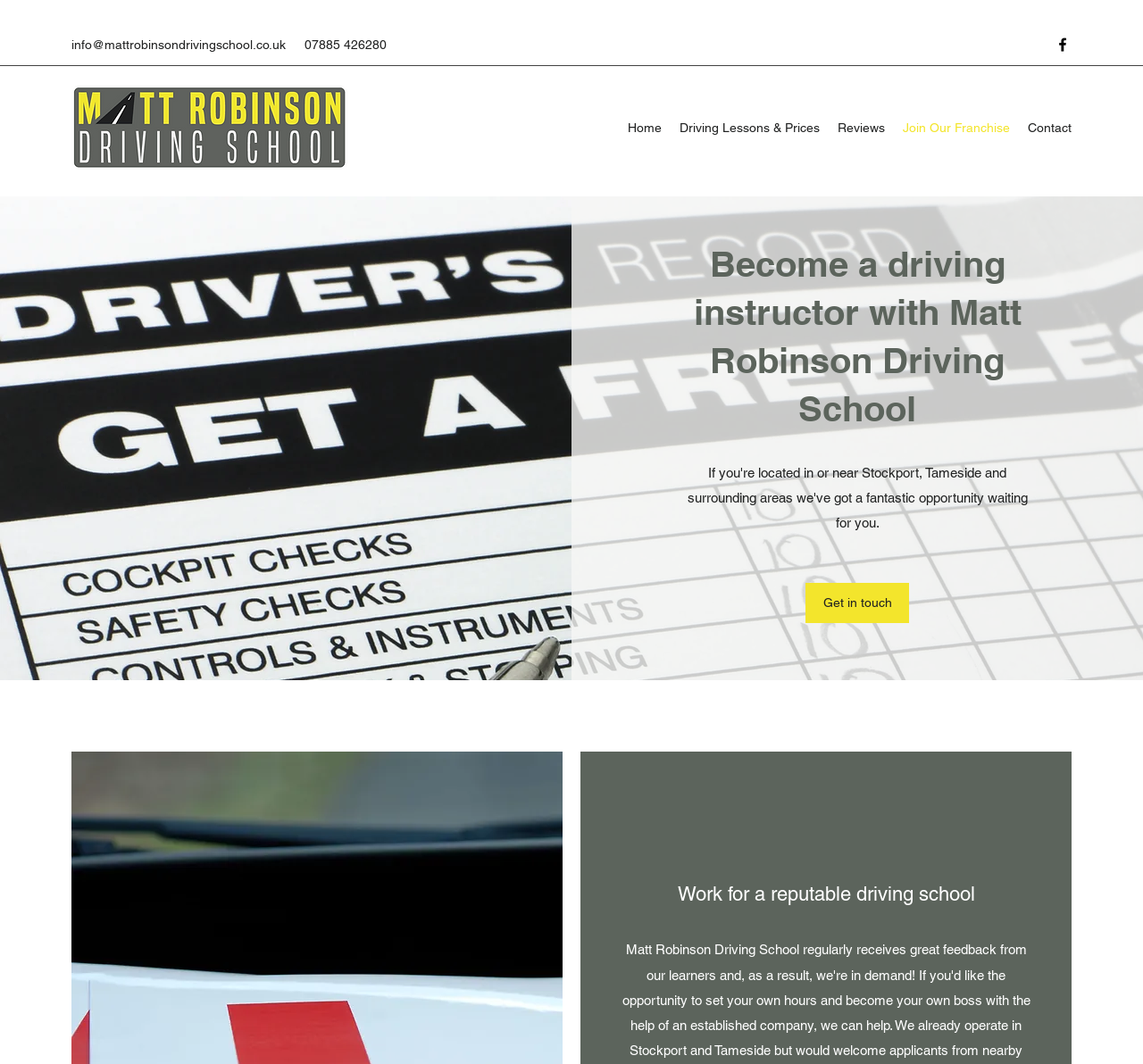Generate the text content of the main heading of the webpage.

Become a driving instructor with Matt Robinson Driving School